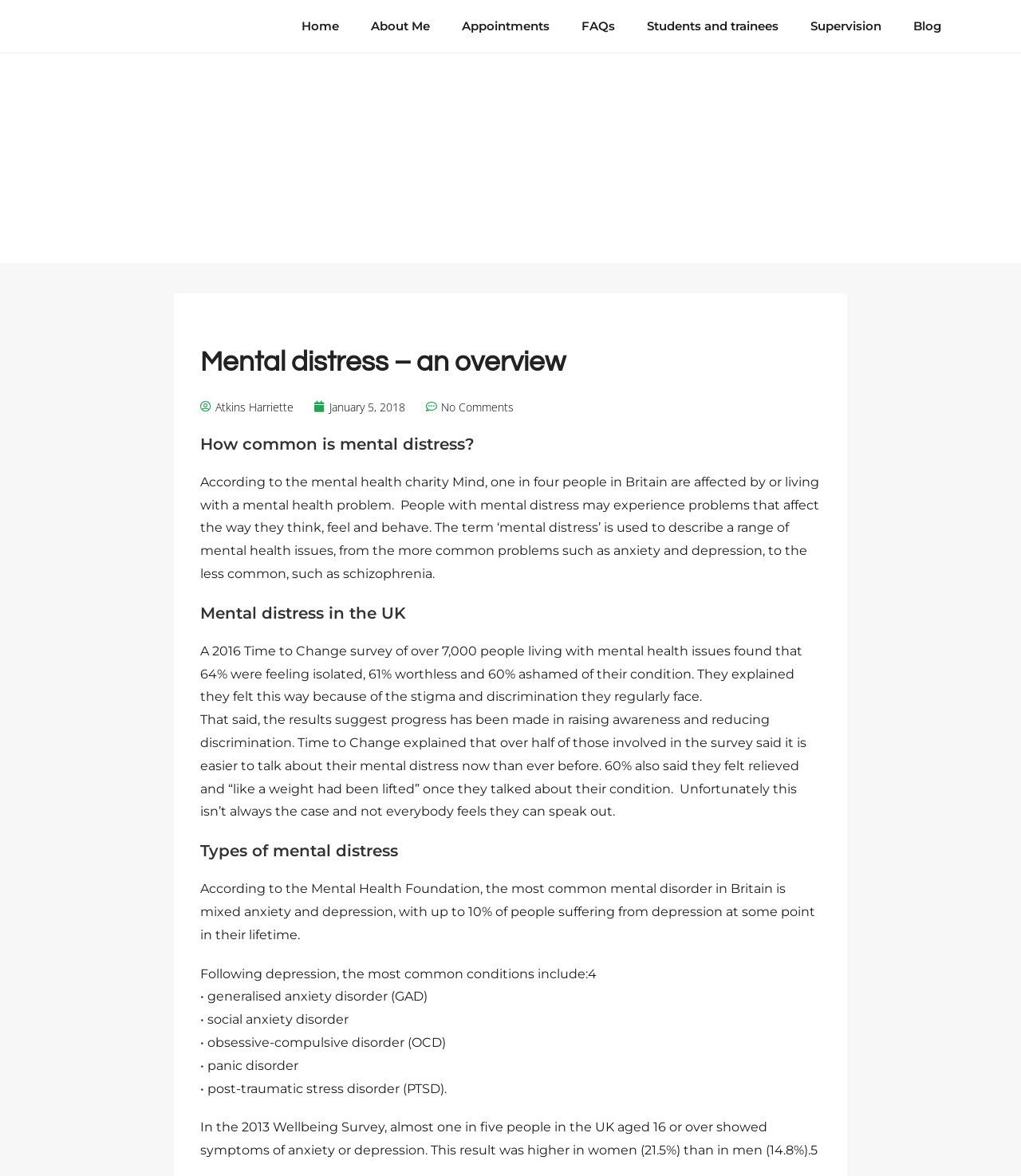Determine the bounding box coordinates of the element's region needed to click to follow the instruction: "view blog posts". Provide these coordinates as four float numbers between 0 and 1, formatted as [left, top, right, bottom].

[0.879, 0.007, 0.937, 0.038]